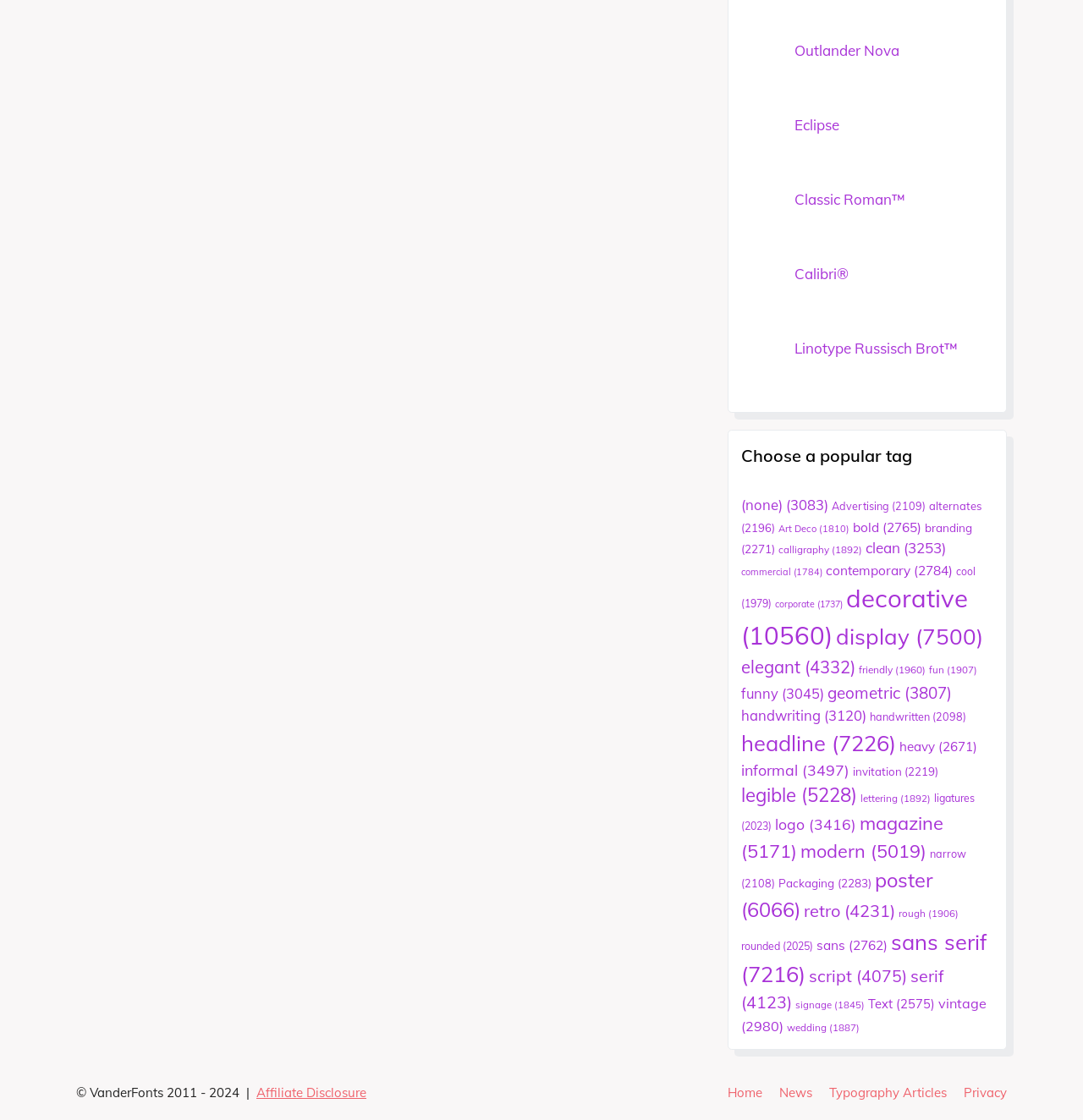Please identify the bounding box coordinates of the element's region that should be clicked to execute the following instruction: "View the 'poster' font style". The bounding box coordinates must be four float numbers between 0 and 1, i.e., [left, top, right, bottom].

[0.684, 0.774, 0.862, 0.823]